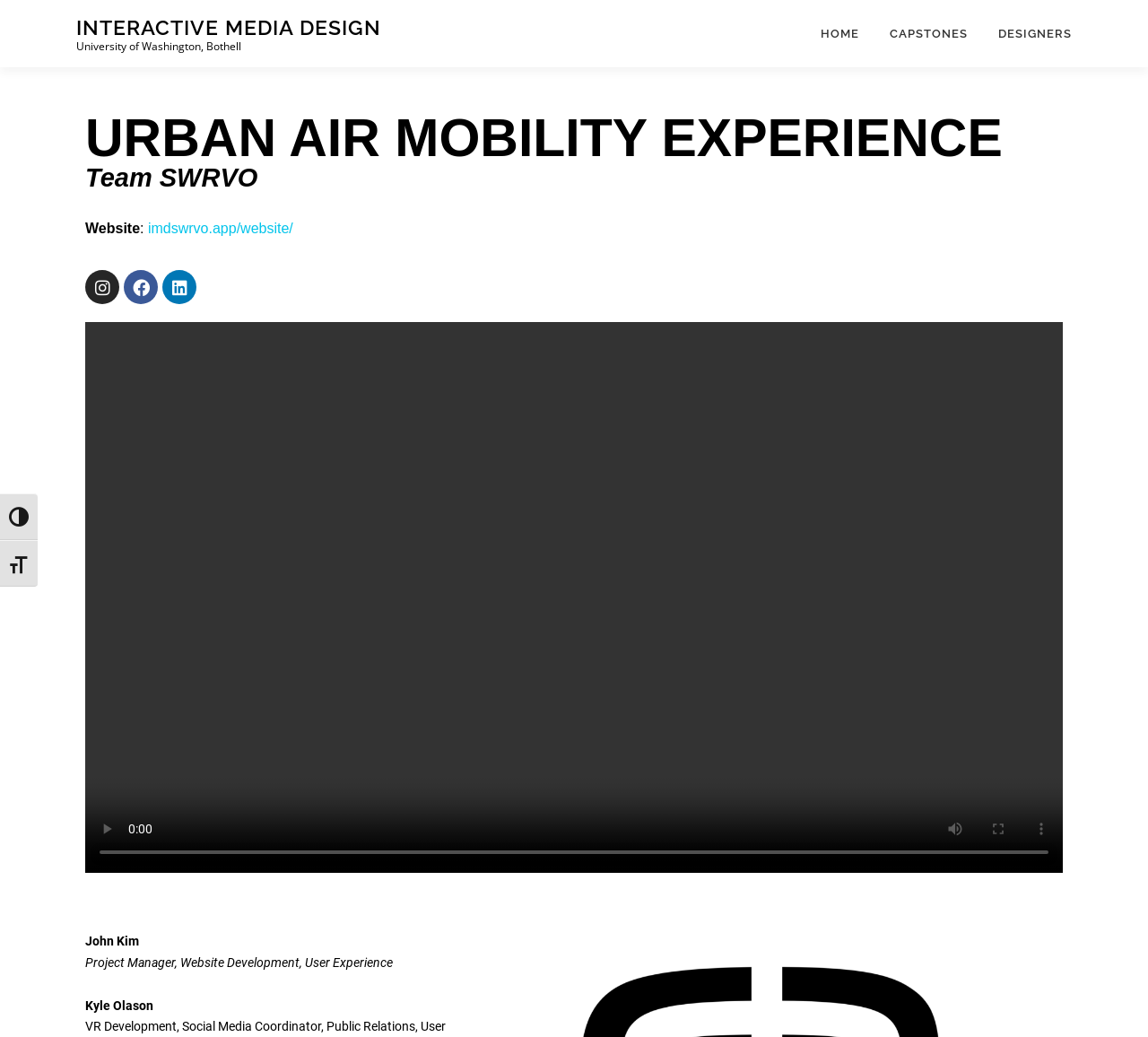What is the name of the university?
From the details in the image, provide a complete and detailed answer to the question.

I found the answer by looking at the static text element with the bounding box coordinates [0.066, 0.037, 0.21, 0.052], which contains the text 'University of Washington, Bothell'.